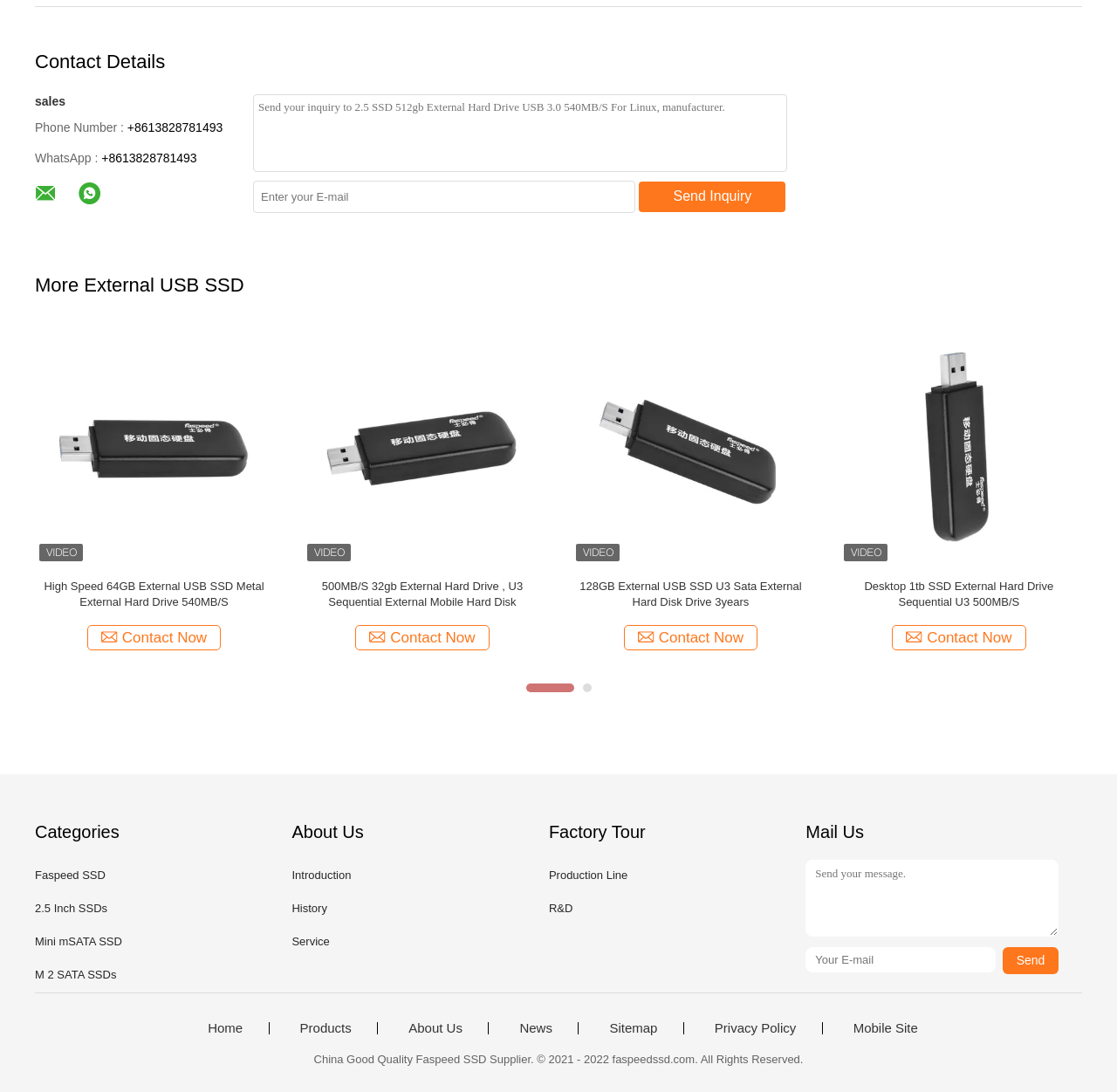Please identify the coordinates of the bounding box for the clickable region that will accomplish this instruction: "Go to the home page".

[0.159, 0.936, 0.237, 0.947]